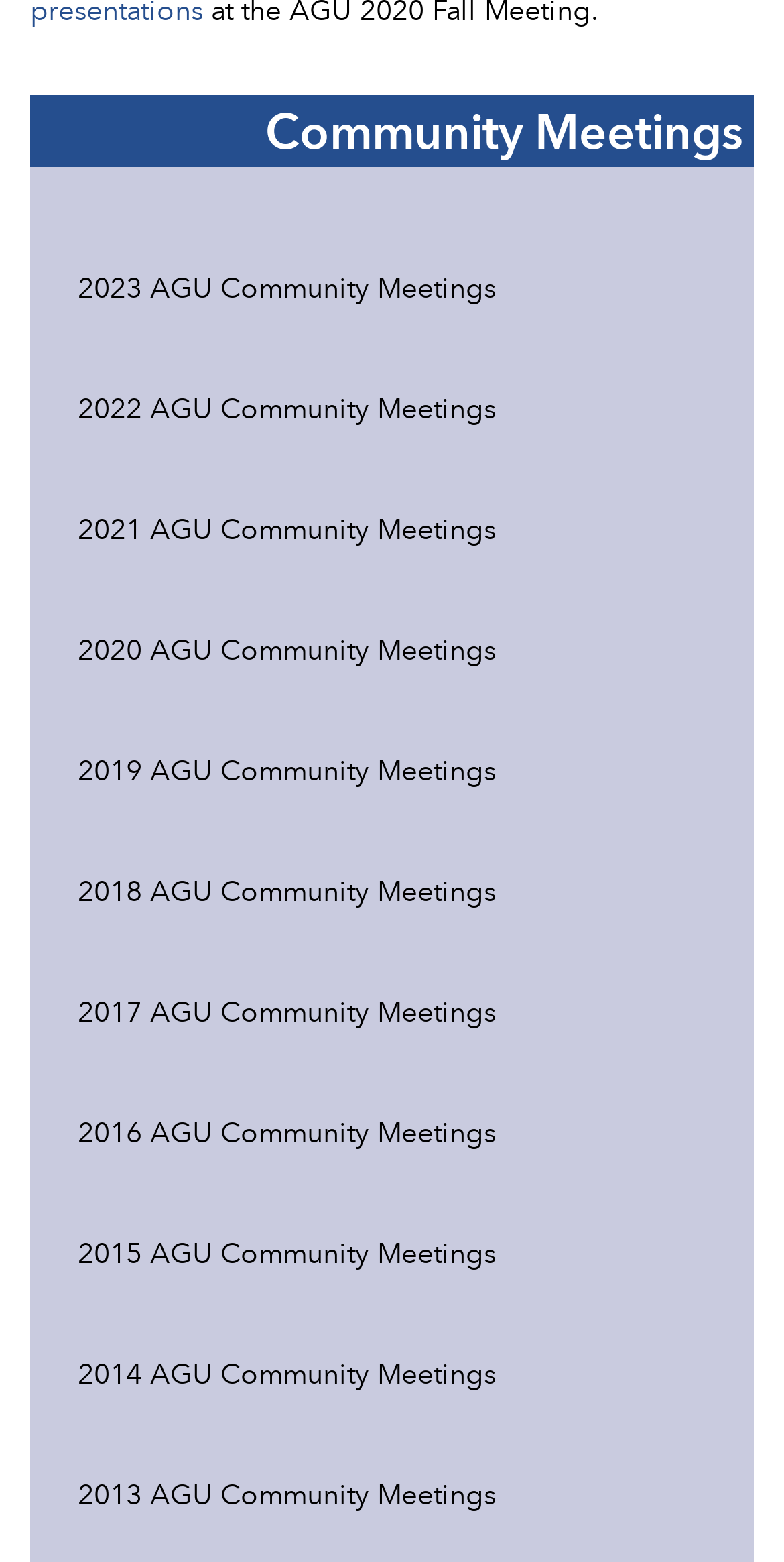Are community meetings available for the current year?
Please answer the question with a detailed response using the information from the screenshot.

I saw that the first link on the list is '2023 AGU Community Meetings', which indicates that community meetings are available for the current year, 2023.